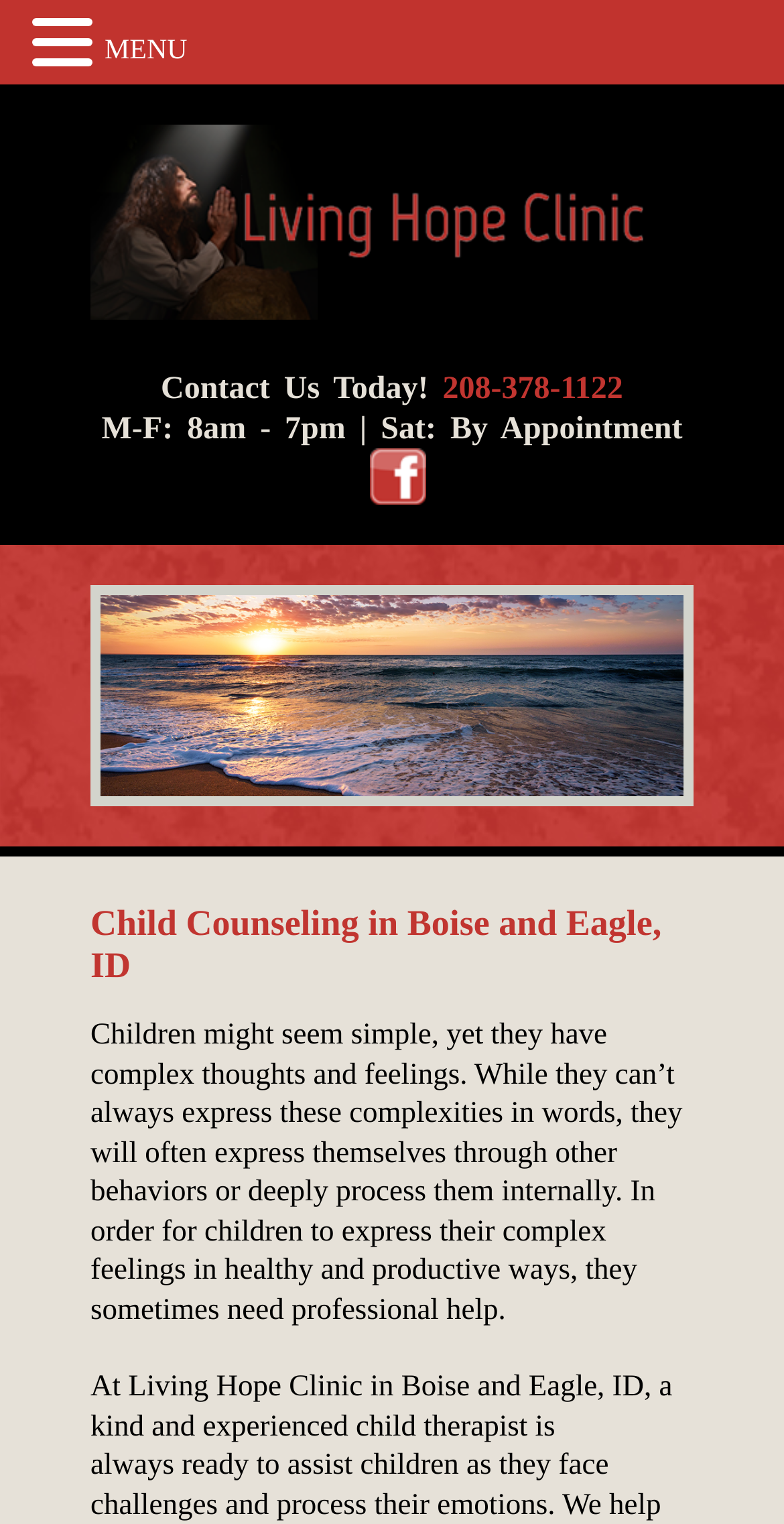Refer to the image and provide a thorough answer to this question:
What is the topic of the paragraph below the clinic's hours?

I found the topic of the paragraph by reading the static text element with the bounding box coordinates [0.115, 0.669, 0.871, 0.871], which discusses the complexities of children's thoughts and feelings and the need for professional help.